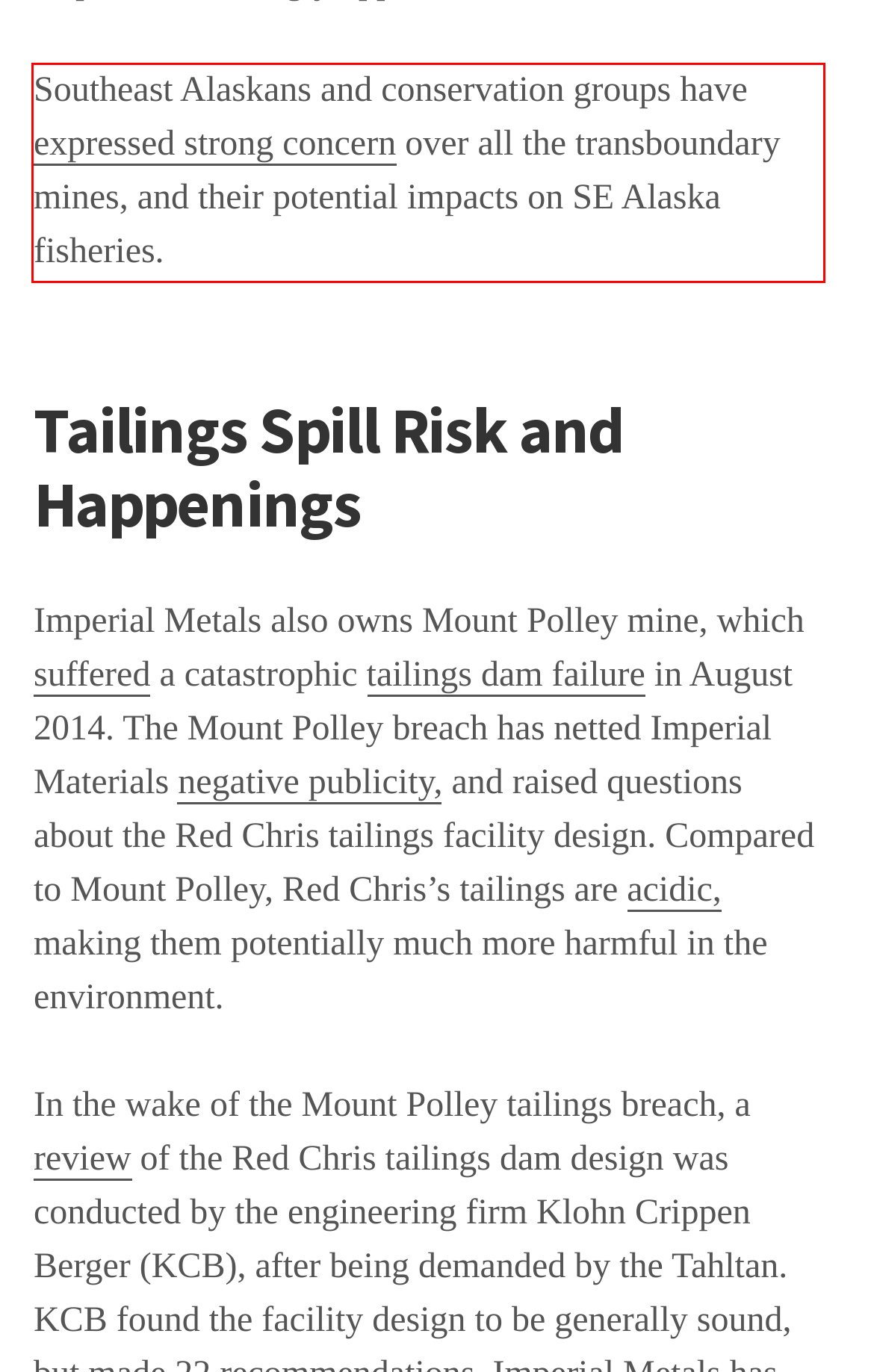You are given a screenshot of a webpage with a UI element highlighted by a red bounding box. Please perform OCR on the text content within this red bounding box.

Southeast Alaskans and conservation groups have expressed strong concern over all the transboundary mines, and their potential impacts on SE Alaska fisheries.